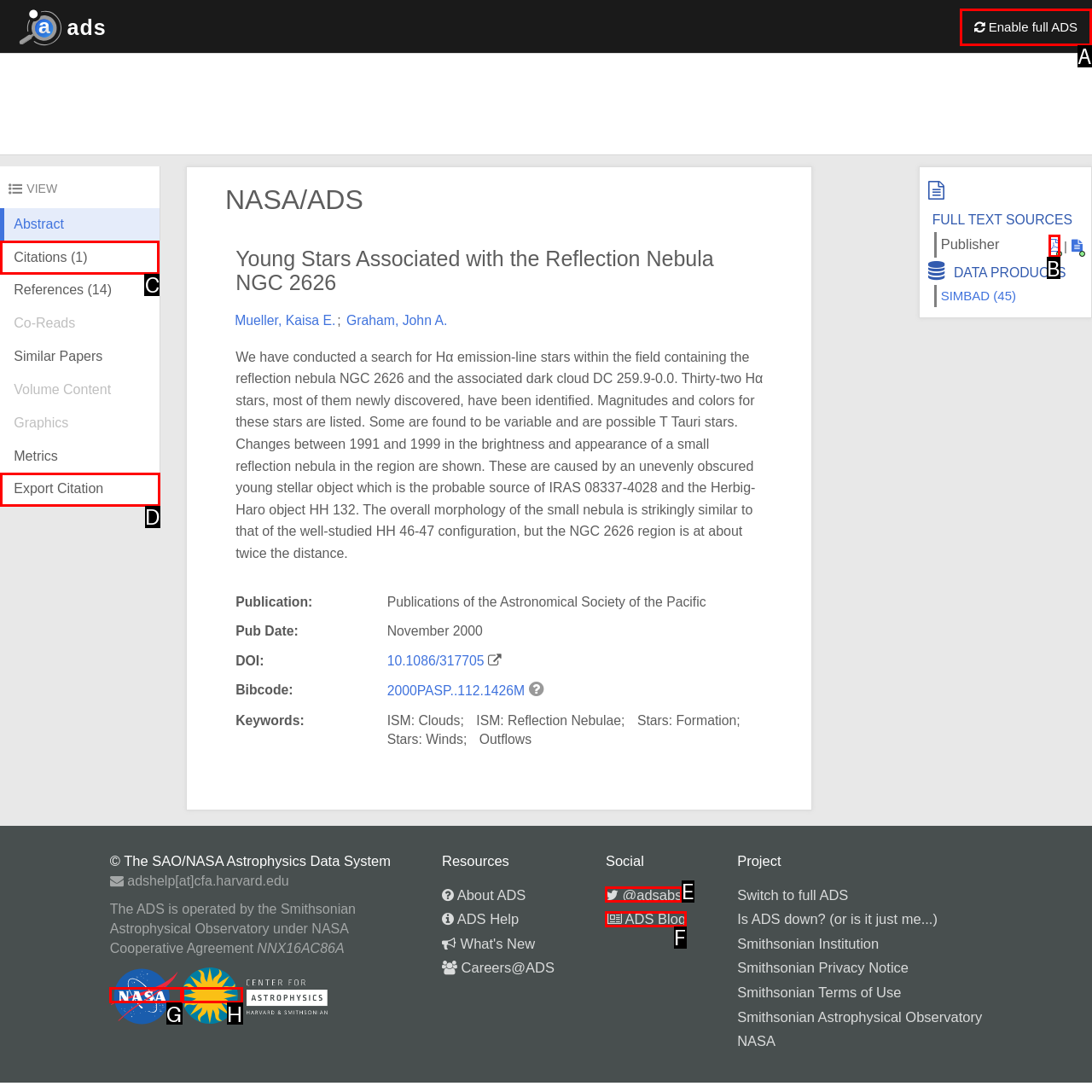Determine which UI element you should click to perform the task: Check the 'Citations'
Provide the letter of the correct option from the given choices directly.

C